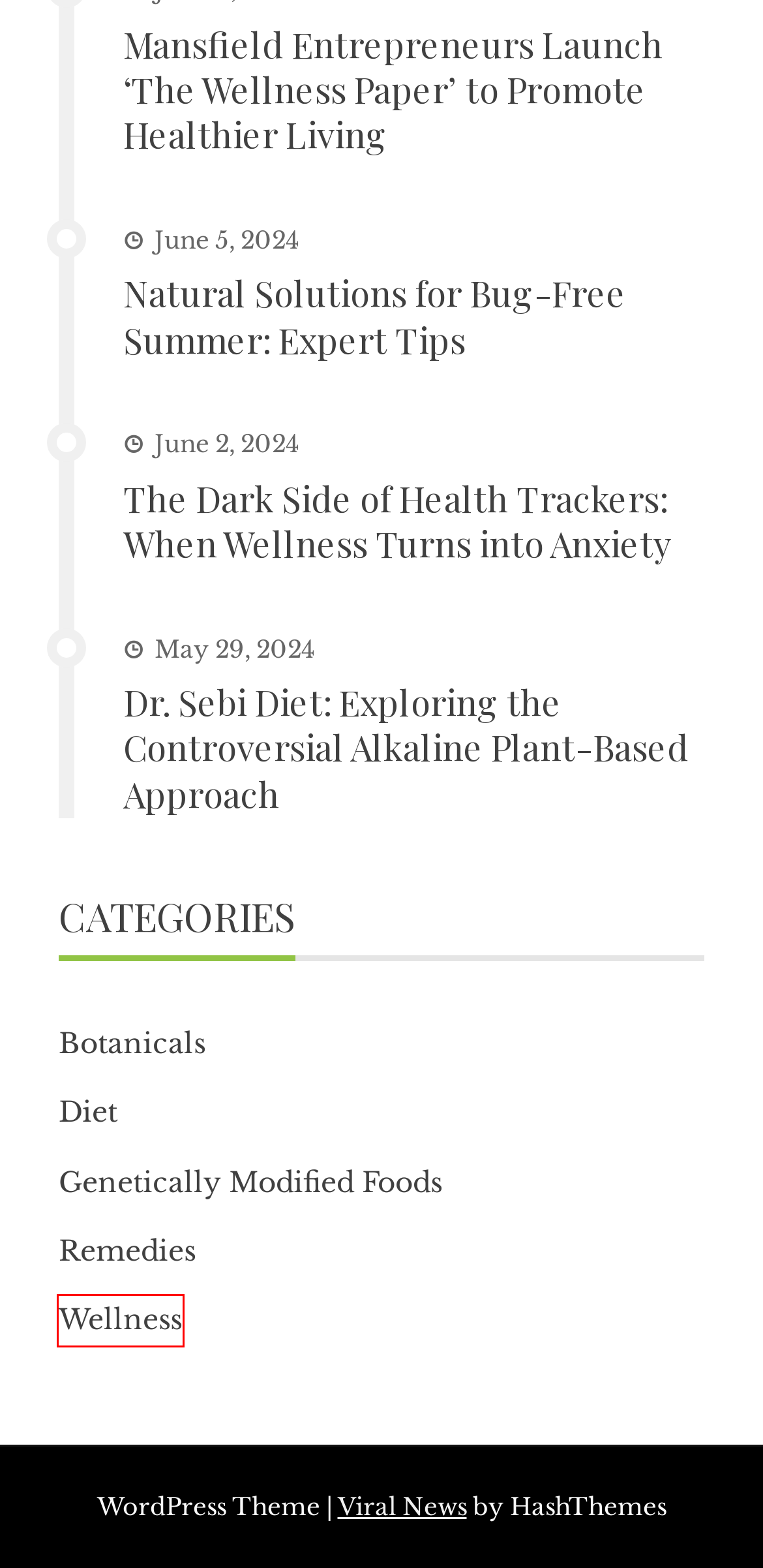Review the screenshot of a webpage which includes a red bounding box around an element. Select the description that best fits the new webpage once the element in the bounding box is clicked. Here are the candidates:
A. Diet – News by Nature
B. The Dark Side of Health Trackers: When Wellness Turns into Anxiety – News by Nature
C. Viral News - Free WordPress Magazine Style Theme
D. Botanicals – News by Nature
E. Natural Solutions for Bug-Free Summer: Expert Tips – News by Nature
F. Wellness – News by Nature
G. Dr. Sebi Diet: Exploring the Controversial Alkaline Plant-Based Approach – News by Nature
H. Mansfield Entrepreneurs Launch ‘The Wellness Paper’ to Promote Healthier Living – News by Nature

F